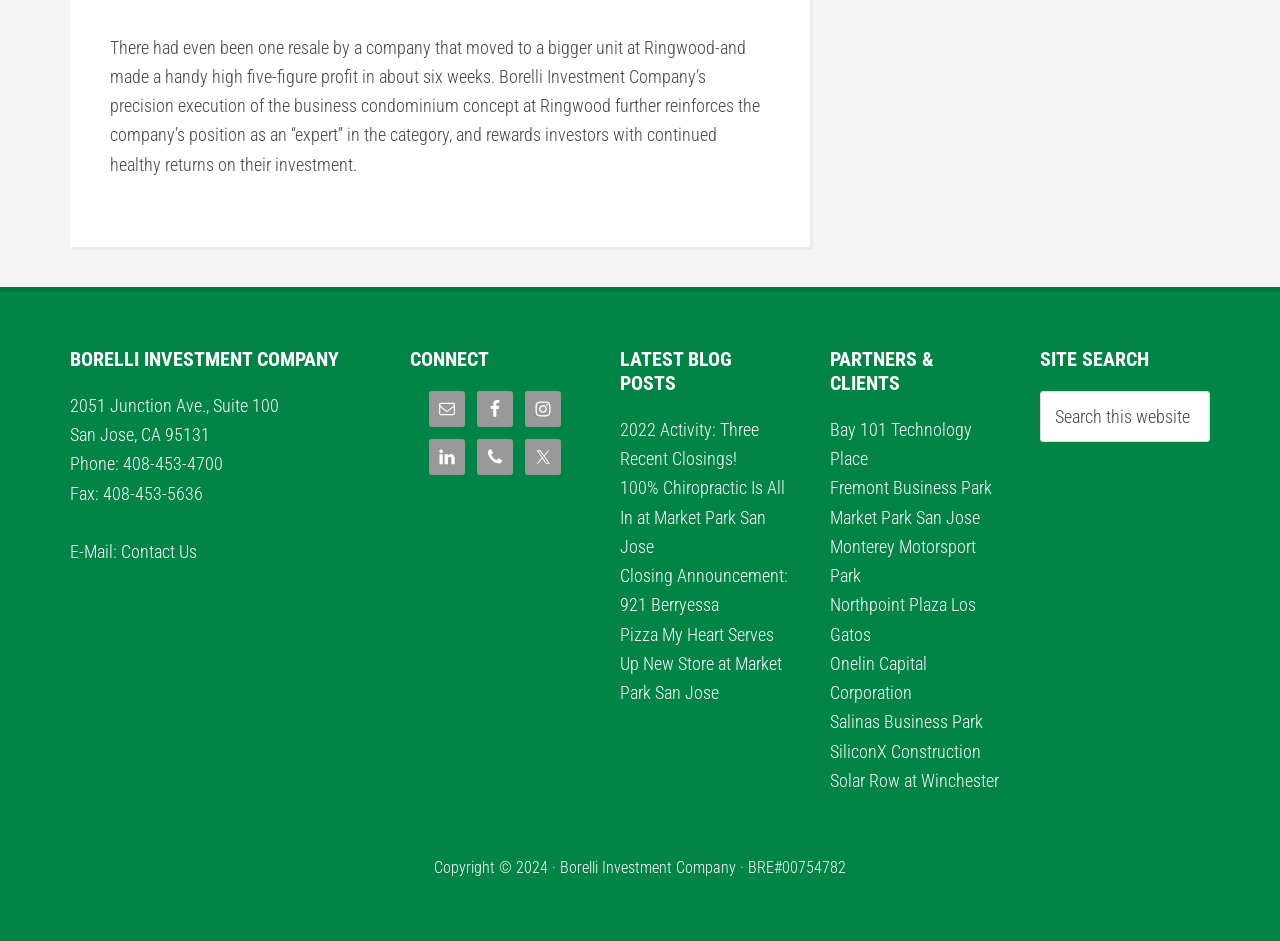Point out the bounding box coordinates of the section to click in order to follow this instruction: "View 2022 Activity: Three Recent Closings!".

[0.484, 0.445, 0.593, 0.499]